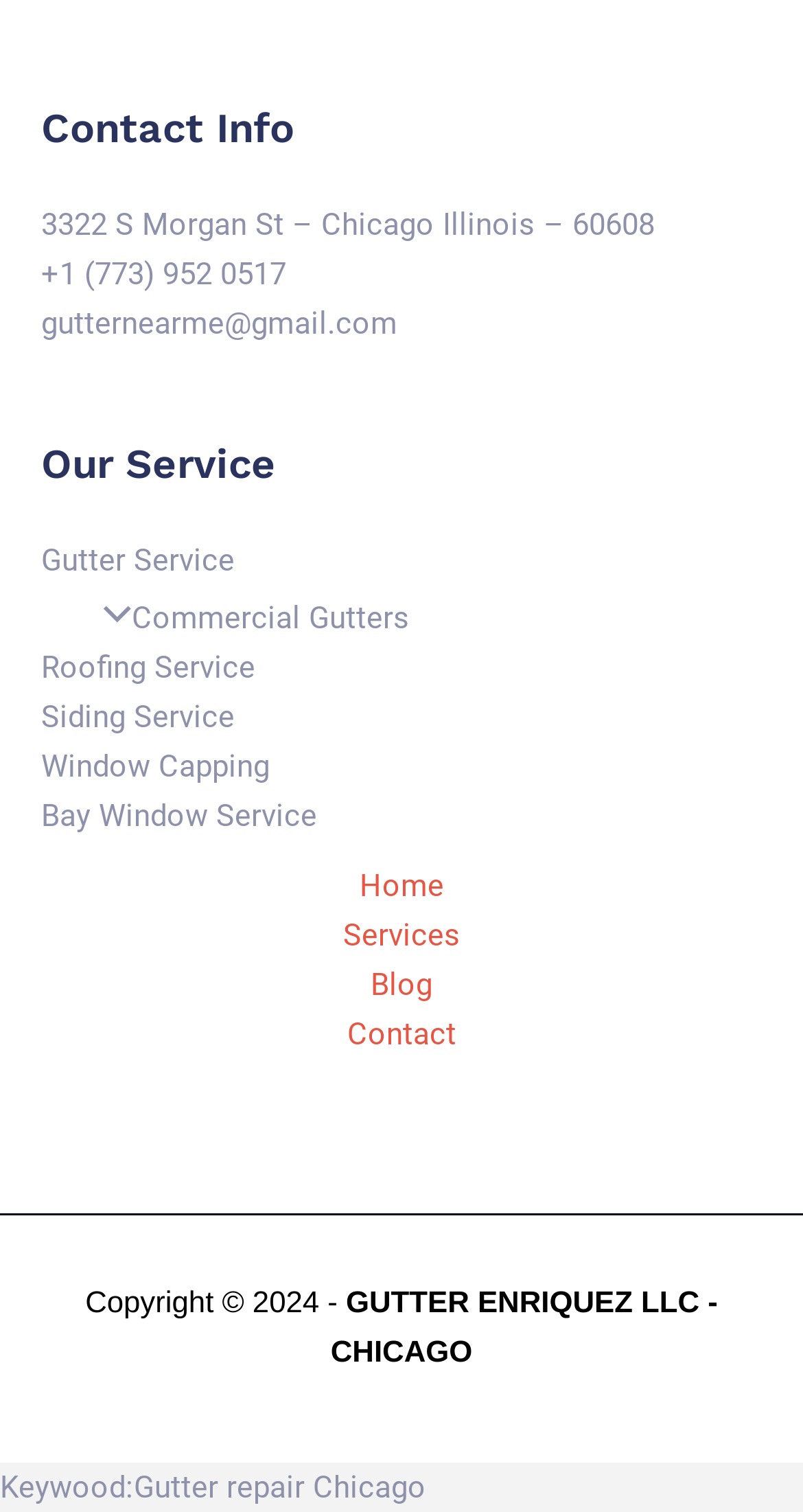What is the address of the company?
Can you provide a detailed and comprehensive answer to the question?

The company's address can be found in the 'Contact Info' section of the footer, which is located at the bottom of the webpage. It is listed as '3322 S Morgan St – Chicago Illinois – 60608'.